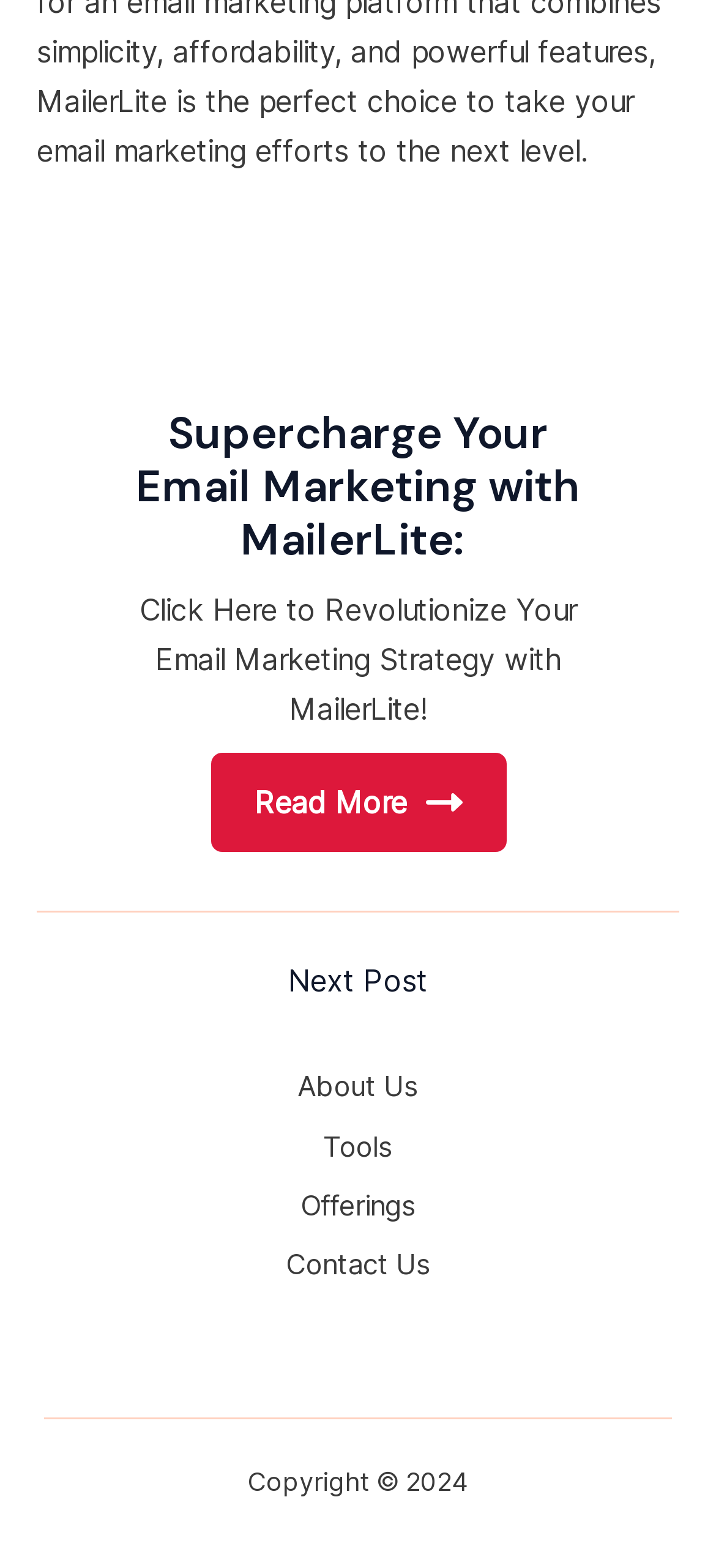Respond with a single word or phrase to the following question:
What is the navigation section at the bottom?

Site Navigation